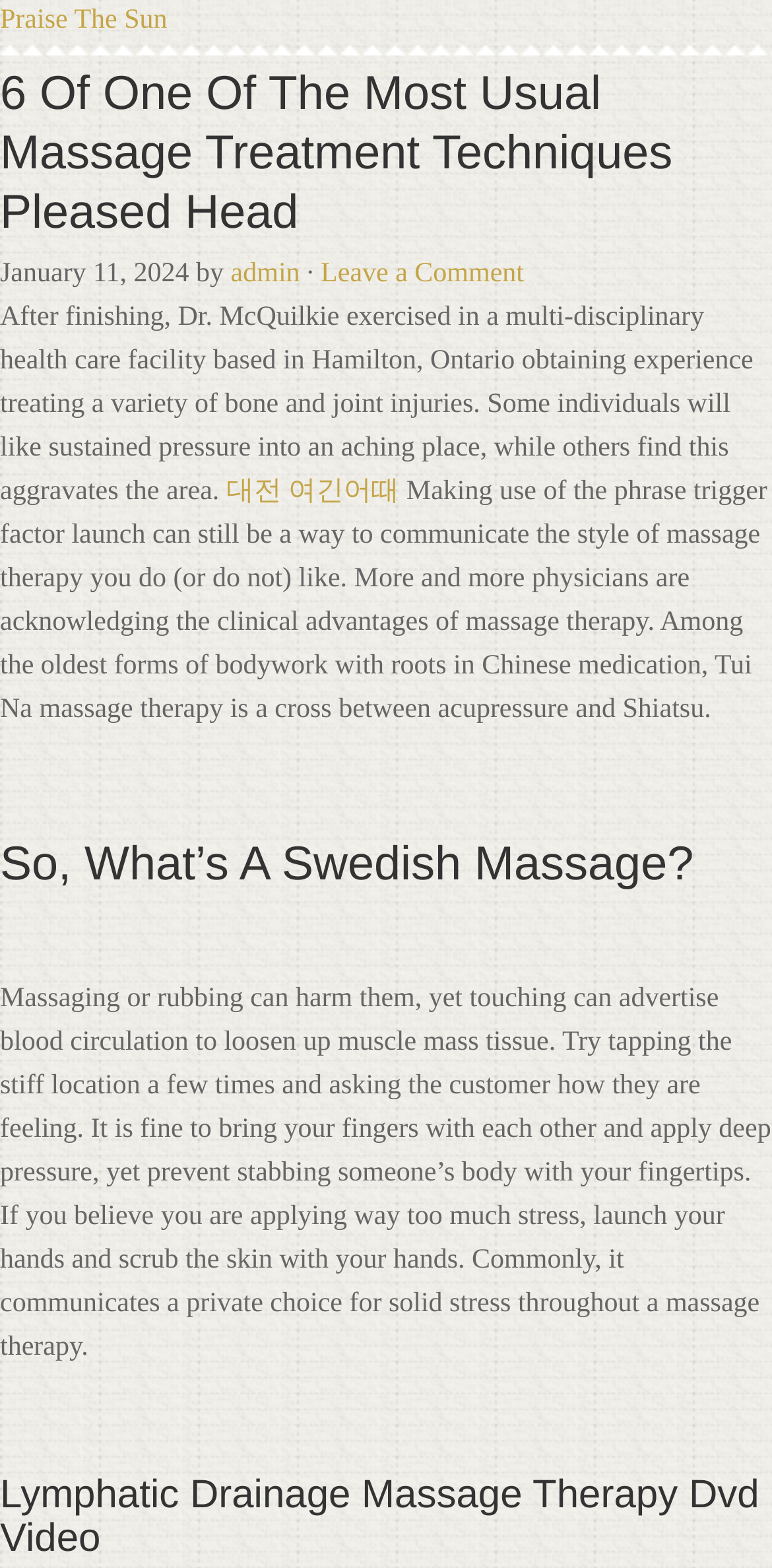Based on the description "대전 여긴어때", find the bounding box of the specified UI element.

[0.293, 0.304, 0.517, 0.323]